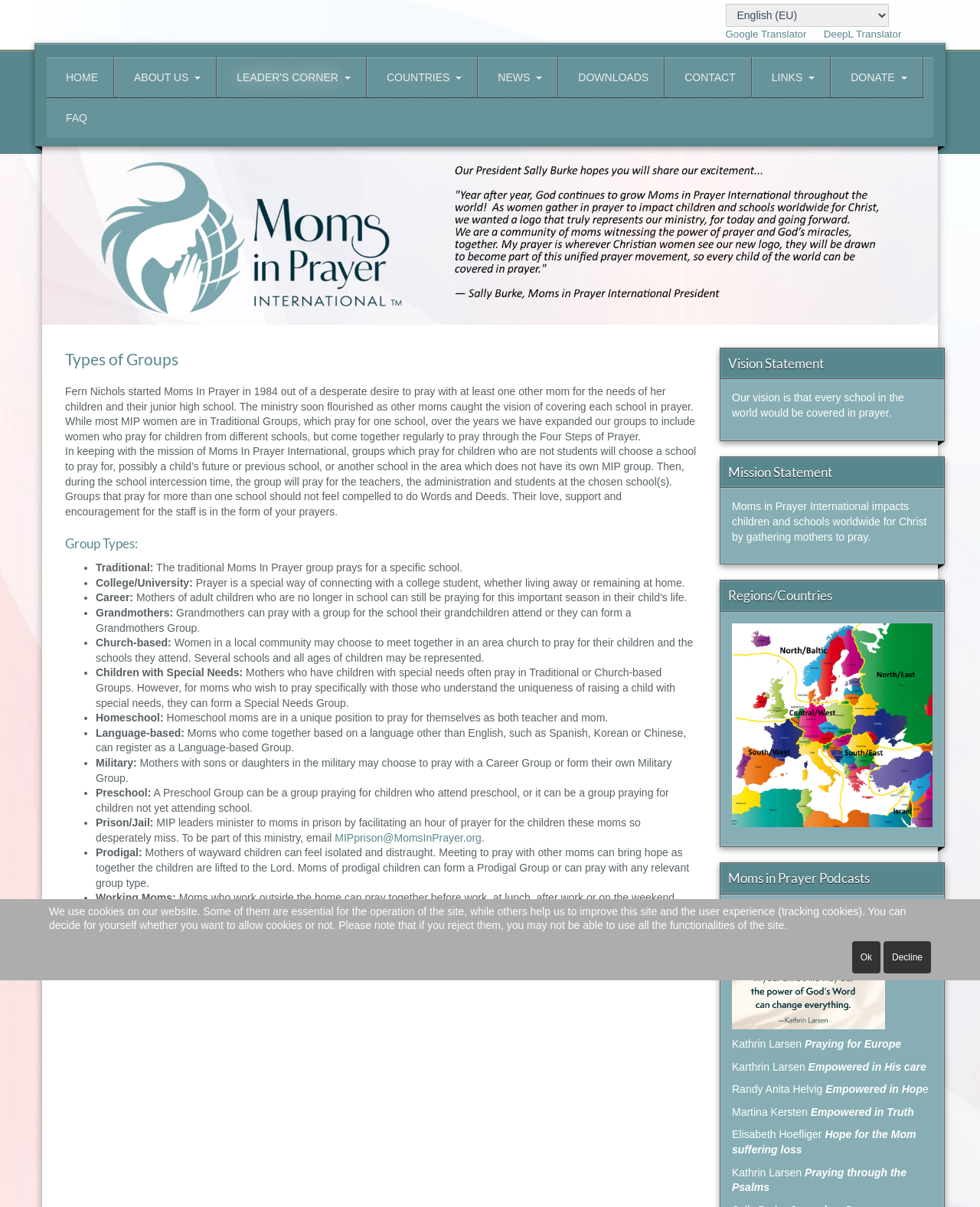Could you find the bounding box coordinates of the clickable area to complete this instruction: "go to the HOME page"?

[0.048, 0.047, 0.116, 0.08]